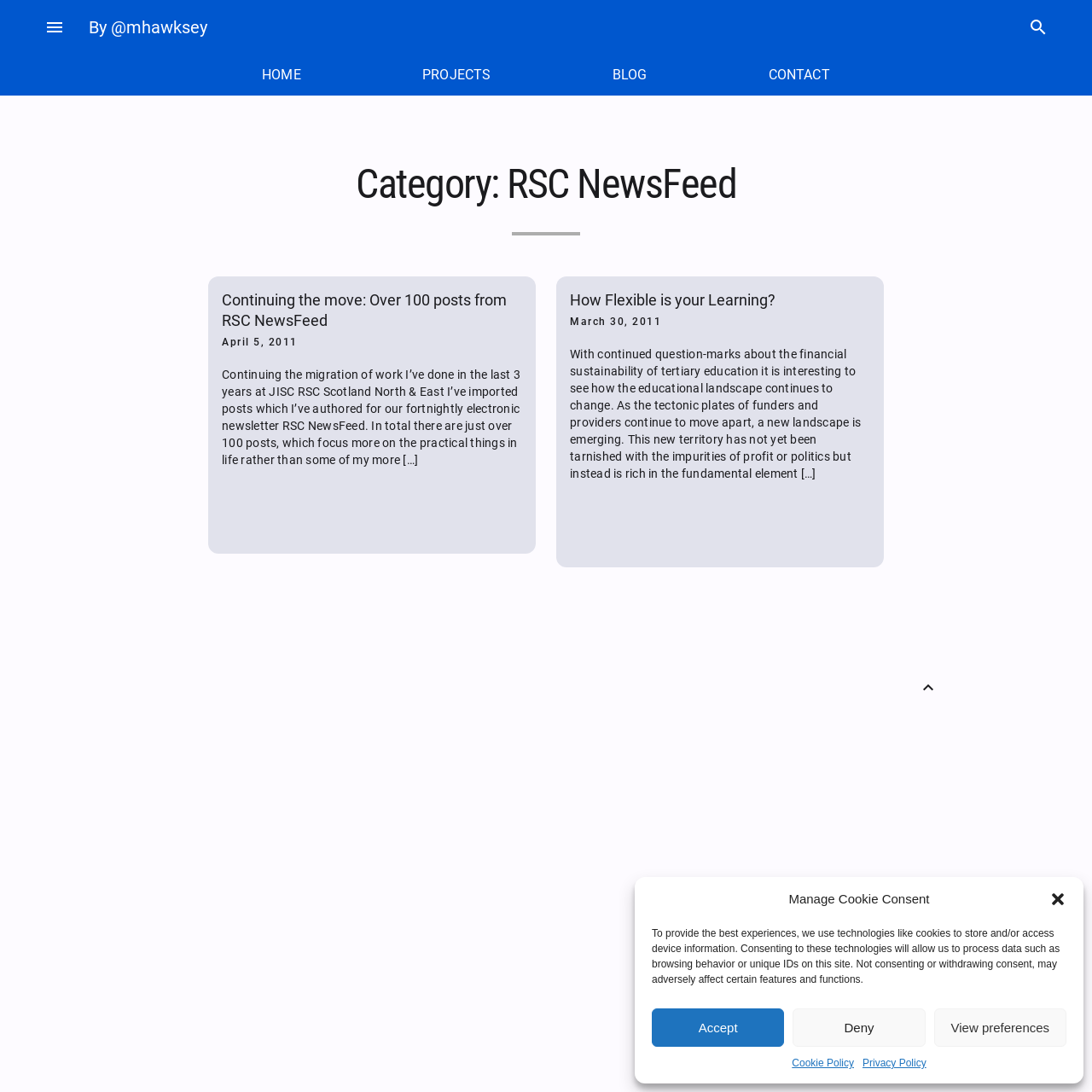Use one word or a short phrase to answer the question provided: 
How many buttons are in the toolbar?

2